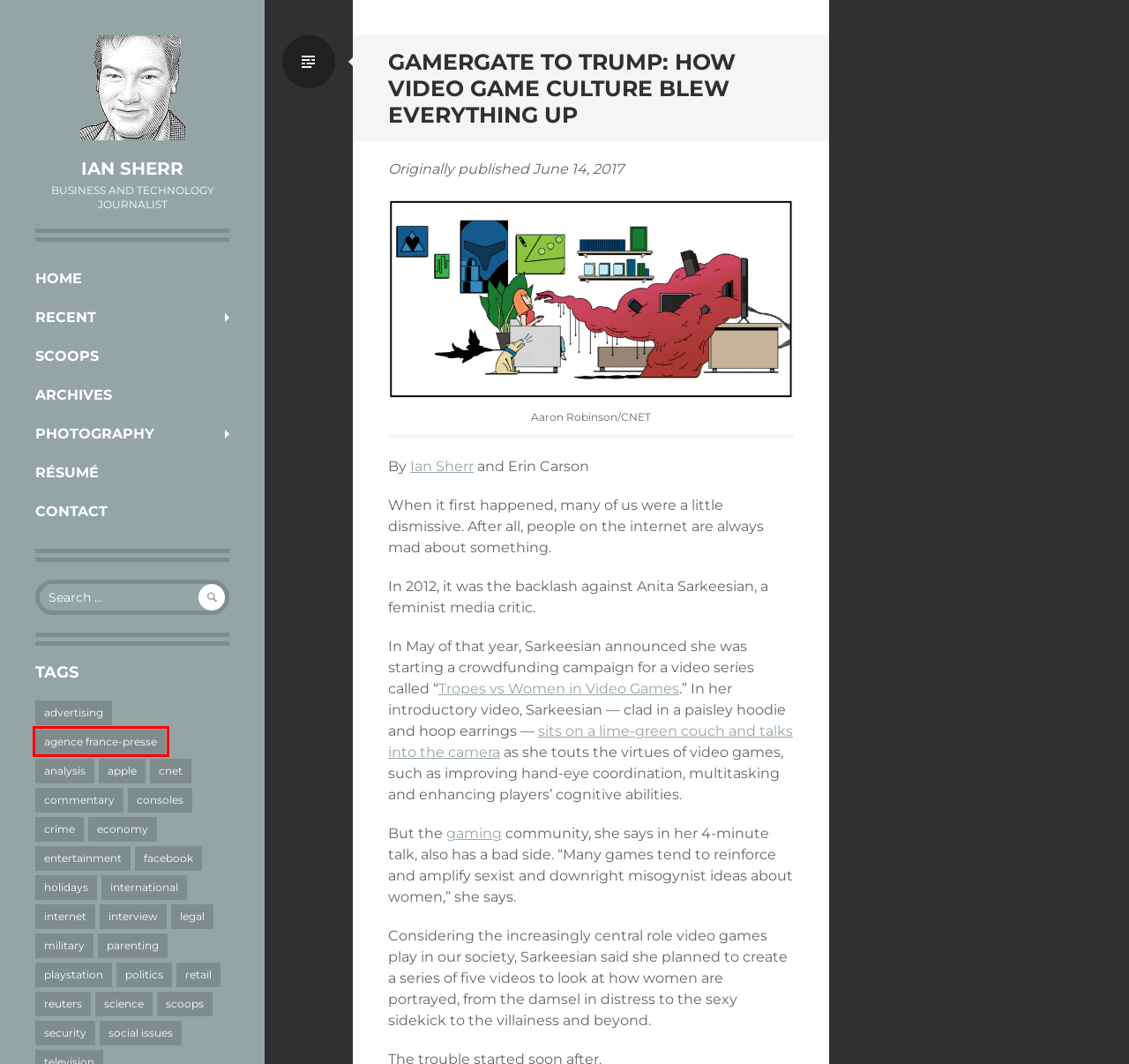You are provided with a screenshot of a webpage highlighting a UI element with a red bounding box. Choose the most suitable webpage description that matches the new page after clicking the element in the bounding box. Here are the candidates:
A. international – Ian Sherr
B. analysis – Ian Sherr
C. interview – Ian Sherr
D. internet – Ian Sherr
E. entertainment – Ian Sherr
F. Archives – Ian Sherr
G. agence france-presse – Ian Sherr
H. retail – Ian Sherr

G